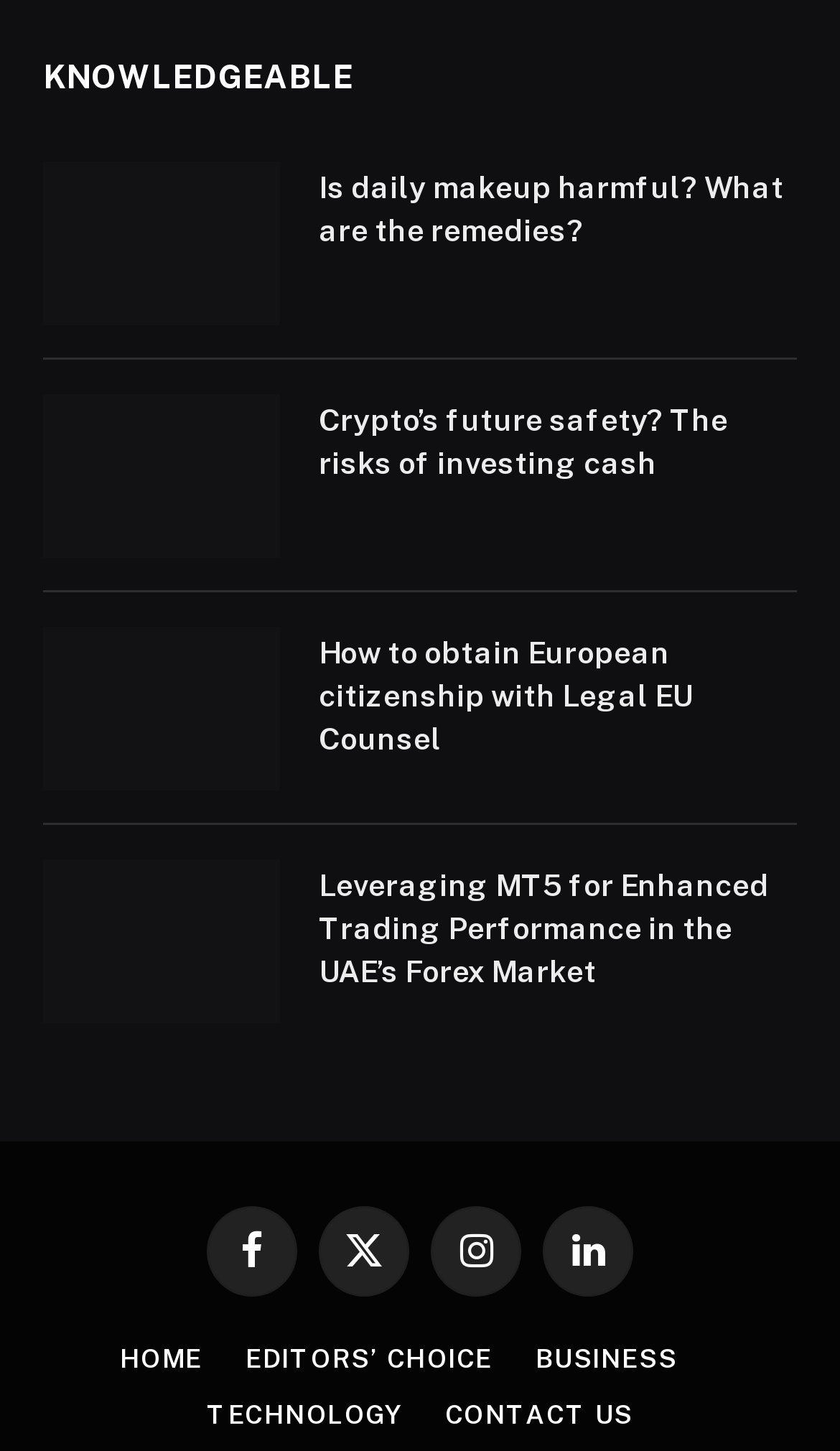Provide a single word or phrase answer to the question: 
What is the topic of the first article?

Makeup